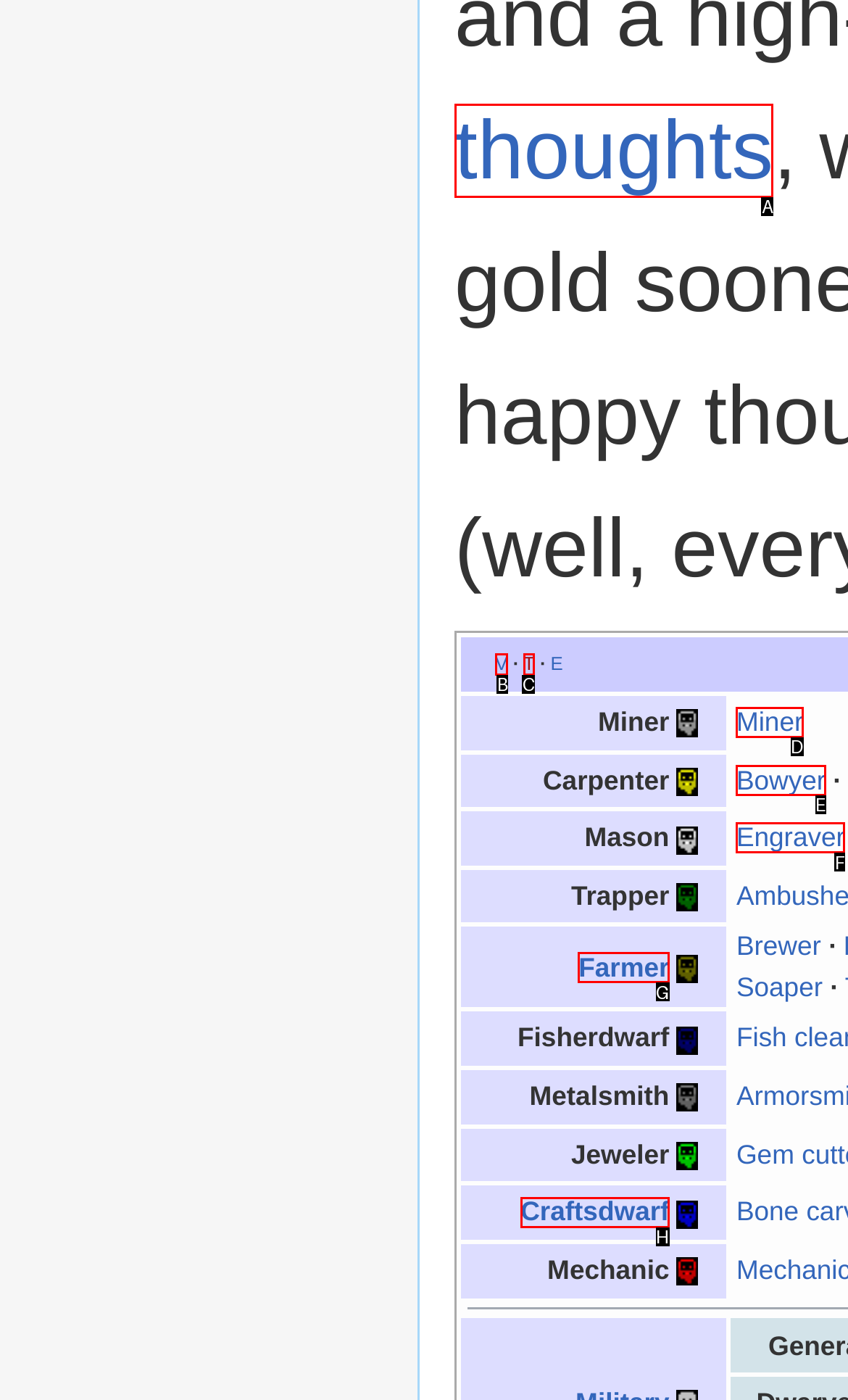Select the HTML element that needs to be clicked to perform the task: explore the Nutrition section. Reply with the letter of the chosen option.

None